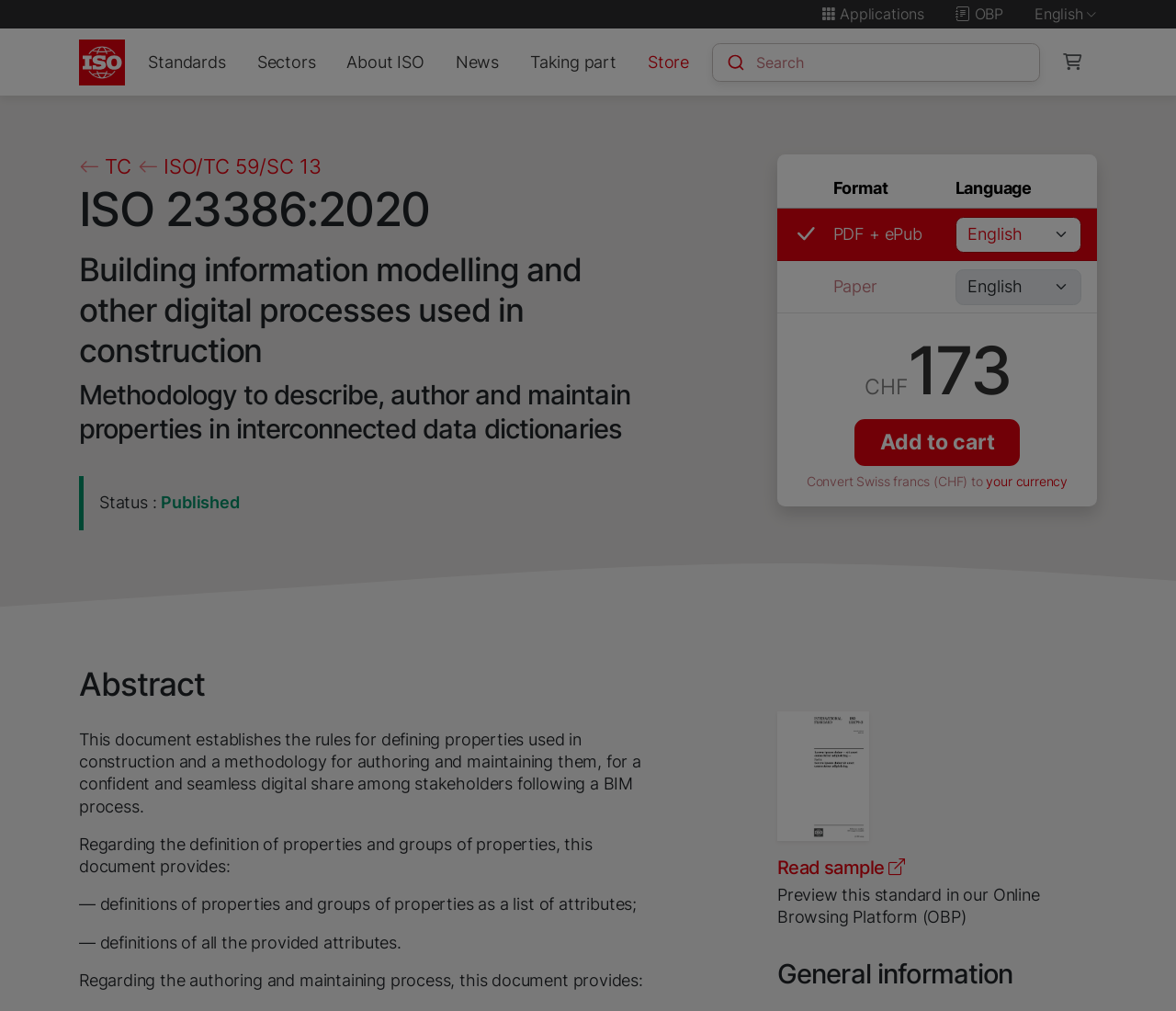Create a detailed narrative describing the layout and content of the webpage.

This webpage is about the International Organization for Standardization (ISO) and specifically focuses on the standard "ISO 23386:2020 - Building information modelling and other digital processes used in construction — Methodology to describe, author and maintain properties in interconnected data dictionaries".

At the top of the page, there is a utility navigation section with links to "Applications", "OBP", and "English". Below this, there is a main navigation section with a horizontal menu bar containing links to "Standards", "Sectors", "About ISO", "News", "Taking part", and "Store".

On the left side of the page, there is a search box with a submit button and a shopping cart button. Below this, there is a section with links to "TC" and "ISO/TC 59/SC 13", followed by three headings: "ISO 23386:2020", "Building information modelling and other digital processes used in construction", and "Methodology to describe, author and maintain properties in interconnected data dictionaries".

To the right of this section, there is a table with three rows and three columns, displaying information about the standard, including its format, language, and price. Below the table, there is a section with a heading "Abstract" and a paragraph of text describing the standard.

Further down the page, there are several sections with headings "Read sample" and "General information", containing links to preview the standard and access general information about it. There is also an image of a standard first page and a figure with a link to "Standard first page".

Throughout the page, there are various buttons, links, and images, including a language selection dropdown, a currency conversion link, and a "Add to cart" button.